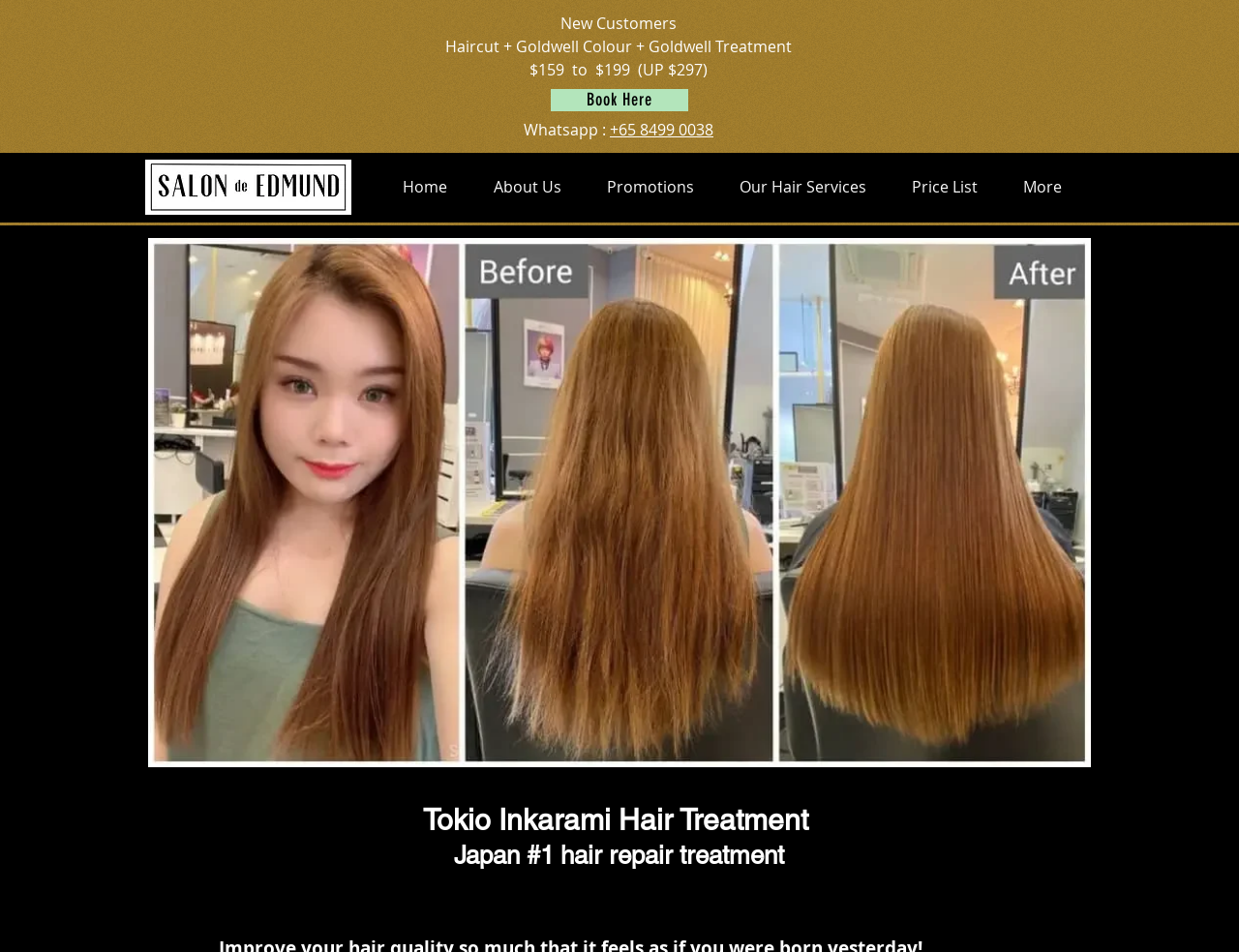Pinpoint the bounding box coordinates for the area that should be clicked to perform the following instruction: "Subscribe".

None